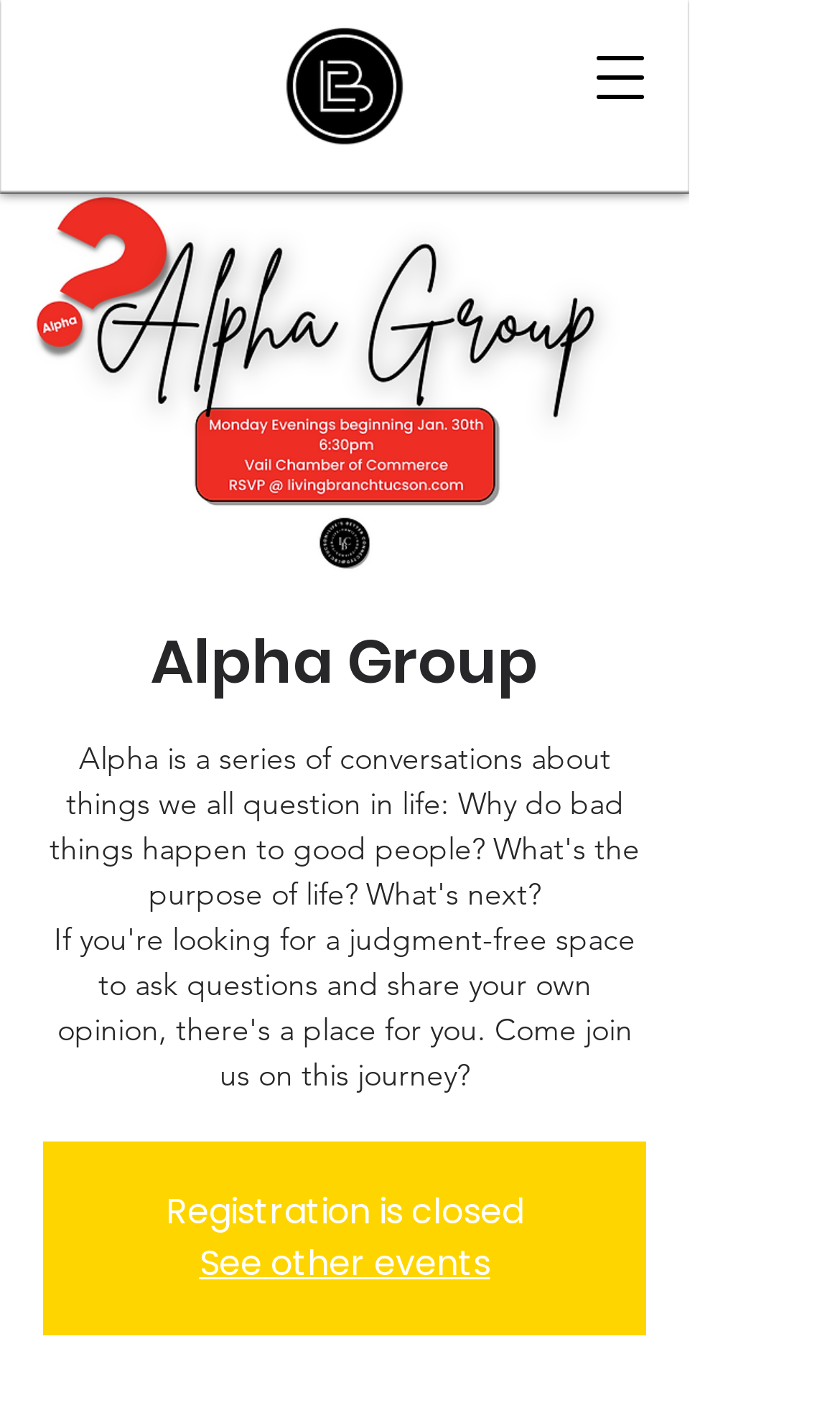Give a short answer using one word or phrase for the question:
Is there a logo image on the page?

Yes